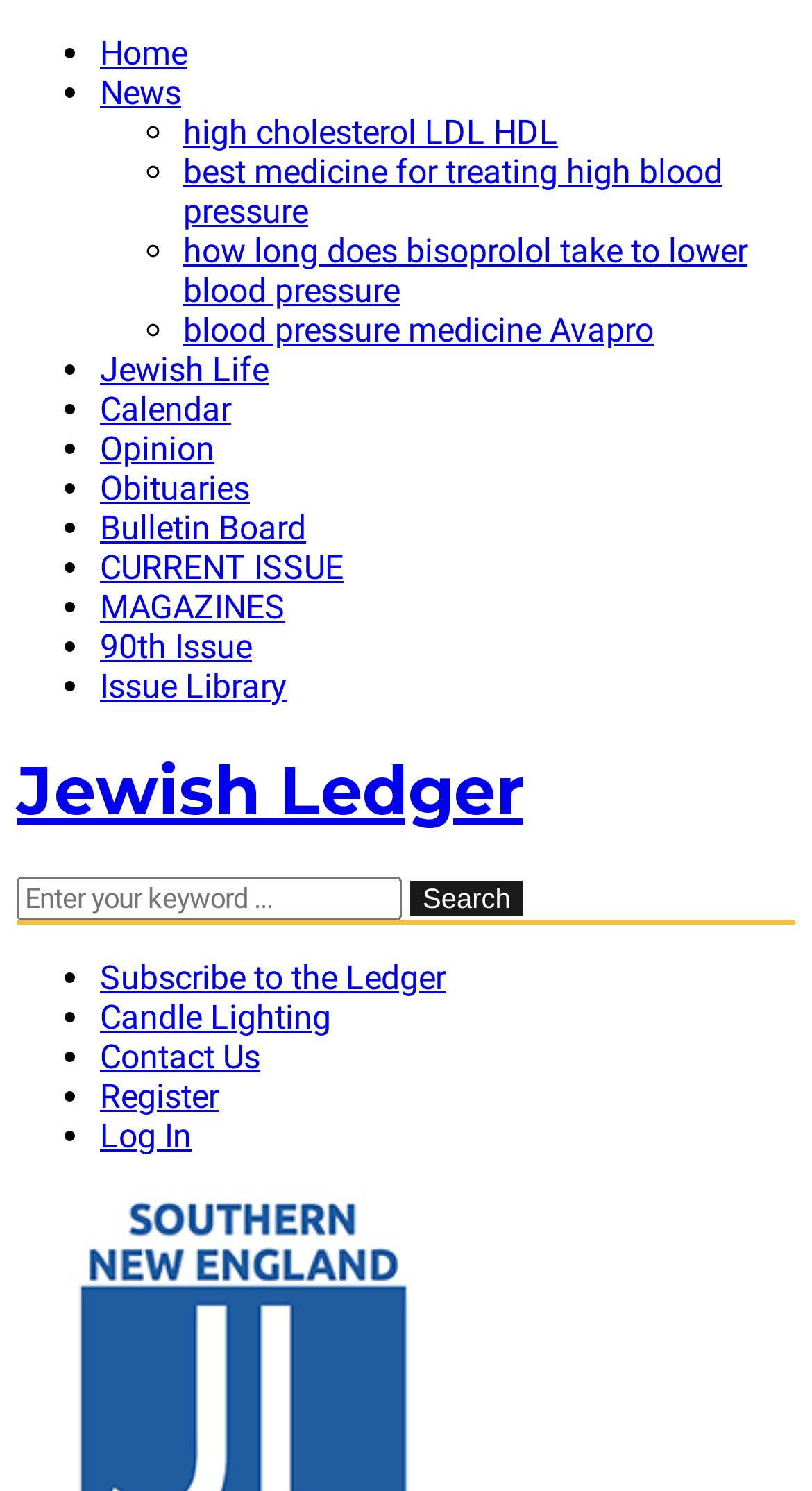Provide a brief response to the question below using one word or phrase:
How many sections are there in the bottom navigation menu?

7